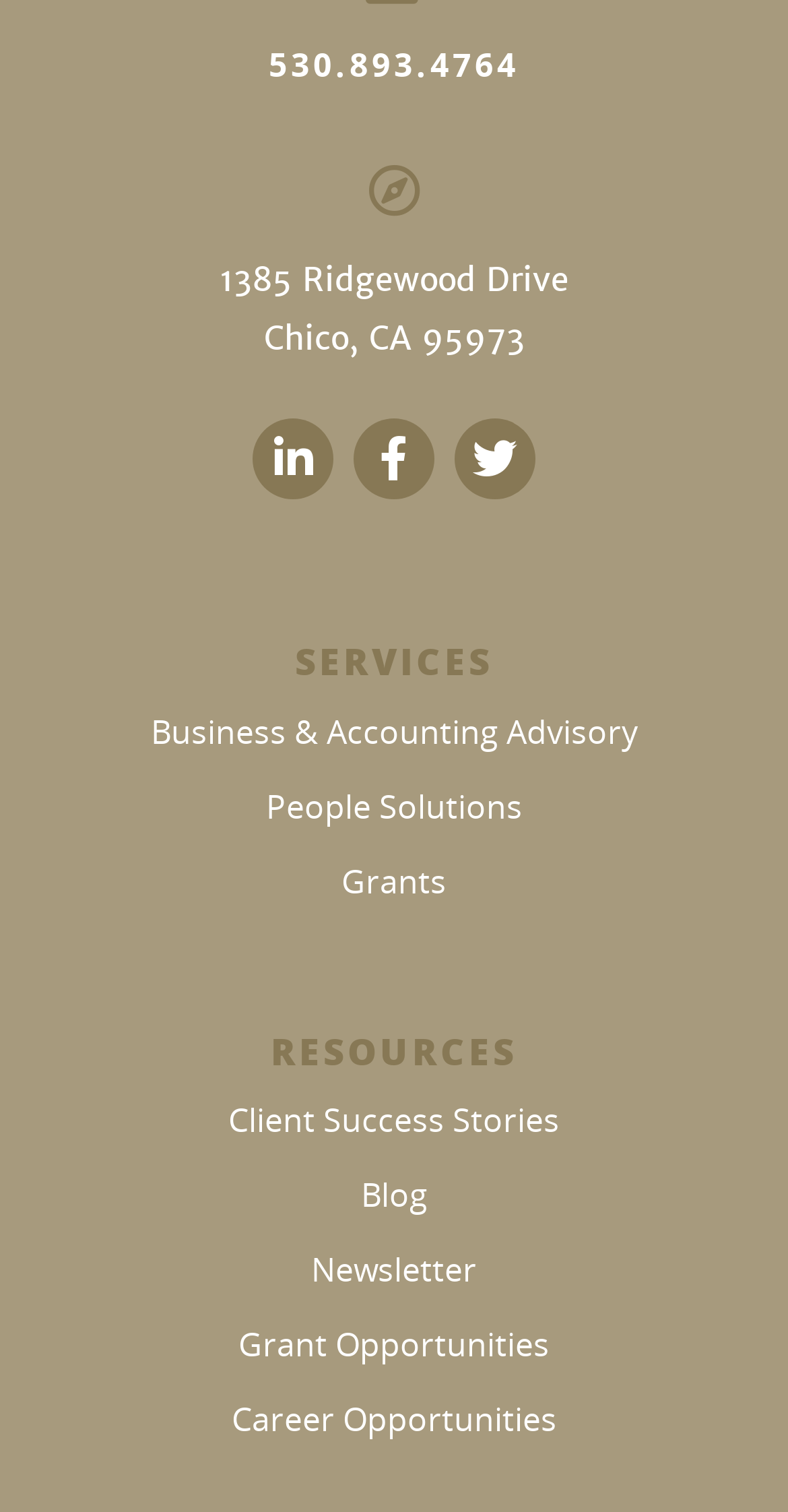How many resource links are available?
Based on the screenshot, give a detailed explanation to answer the question.

I counted the number of link elements under the 'RESOURCES' heading to find the total number of resource links.